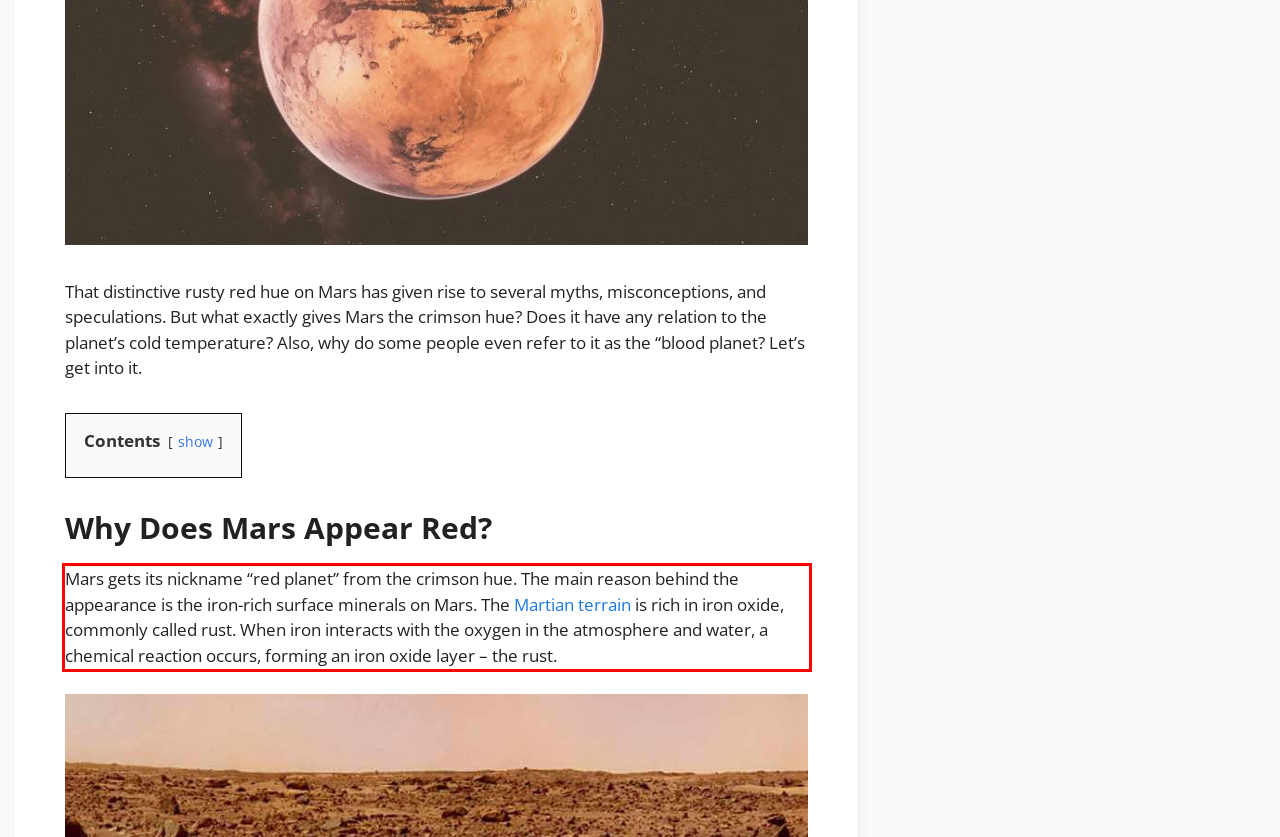Inspect the webpage screenshot that has a red bounding box and use OCR technology to read and display the text inside the red bounding box.

Mars gets its nickname “red planet” from the crimson hue. The main reason behind the appearance is the iron-rich surface minerals on Mars. The Martian terrain is rich in iron oxide, commonly called rust. When iron interacts with the oxygen in the atmosphere and water, a chemical reaction occurs, forming an iron oxide layer – the rust.